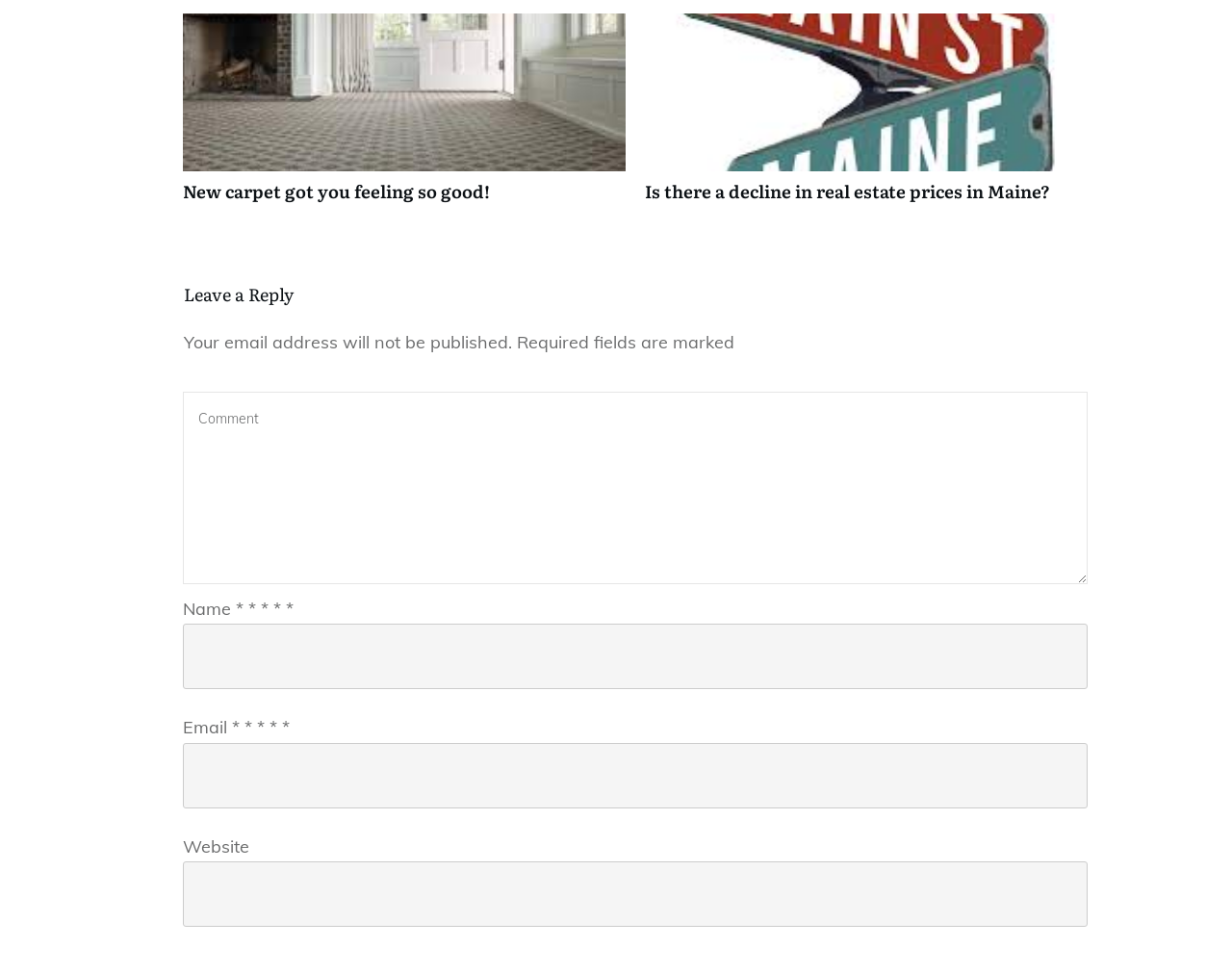From the webpage screenshot, identify the region described by name="comment" placeholder="Comment". Provide the bounding box coordinates as (top-left x, top-left y, bottom-right x, bottom-right y), with each value being a floating point number between 0 and 1.

[0.148, 0.402, 0.883, 0.6]